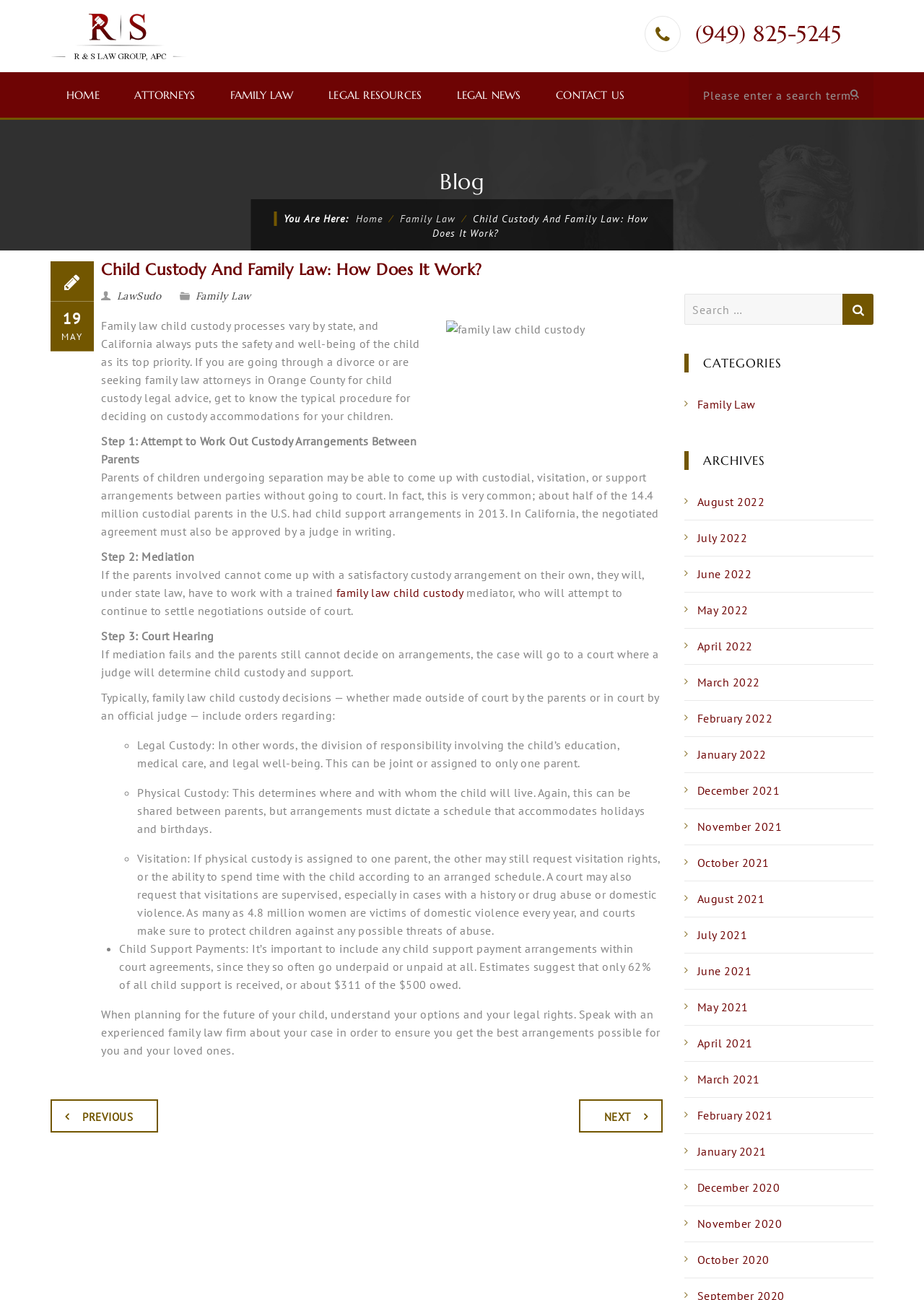Find the bounding box coordinates for the area that should be clicked to accomplish the instruction: "visit auto page".

None